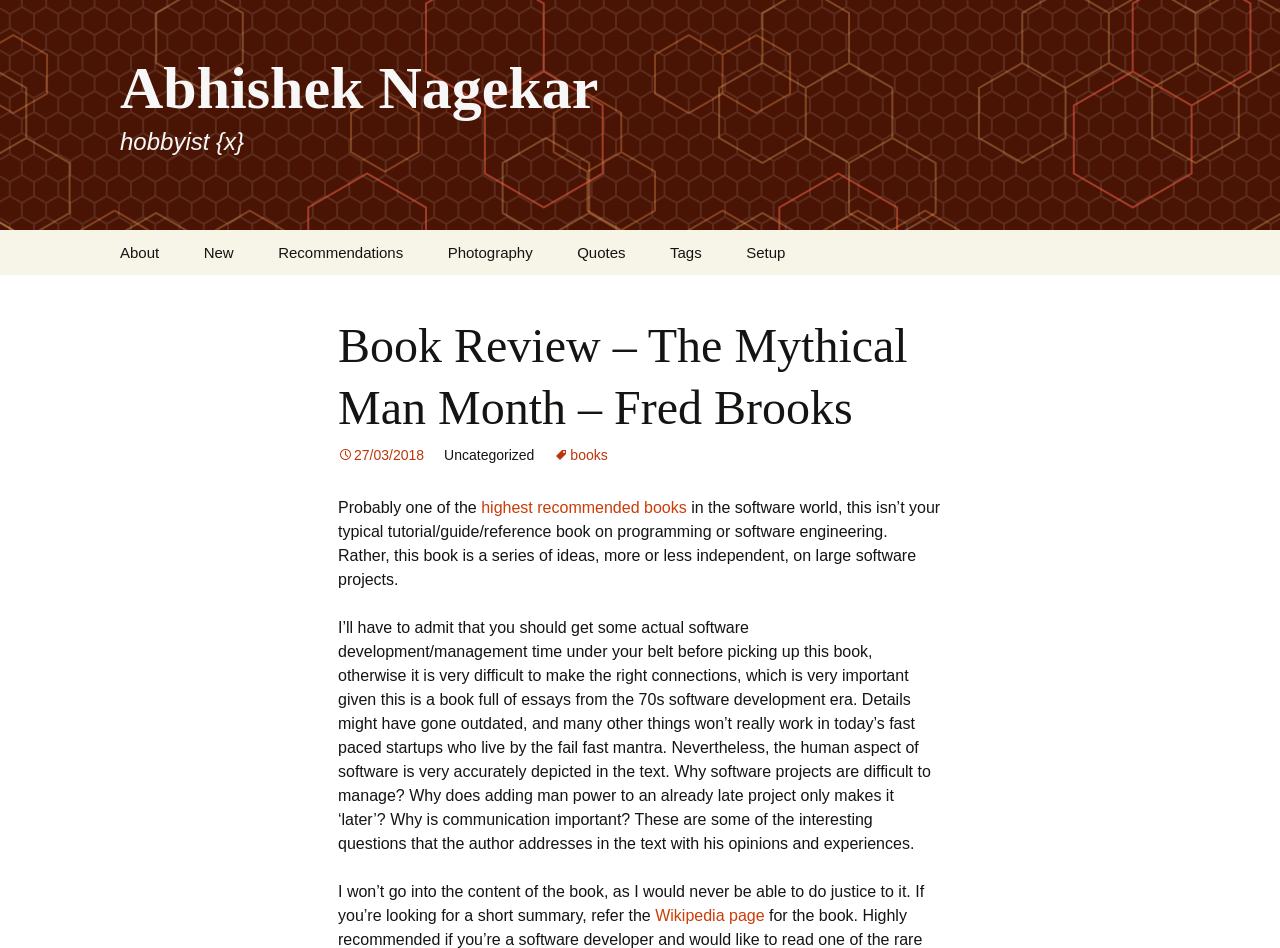Can you specify the bounding box coordinates of the area that needs to be clicked to fulfill the following instruction: "Visit the Wikipedia page"?

[0.512, 0.957, 0.597, 0.974]